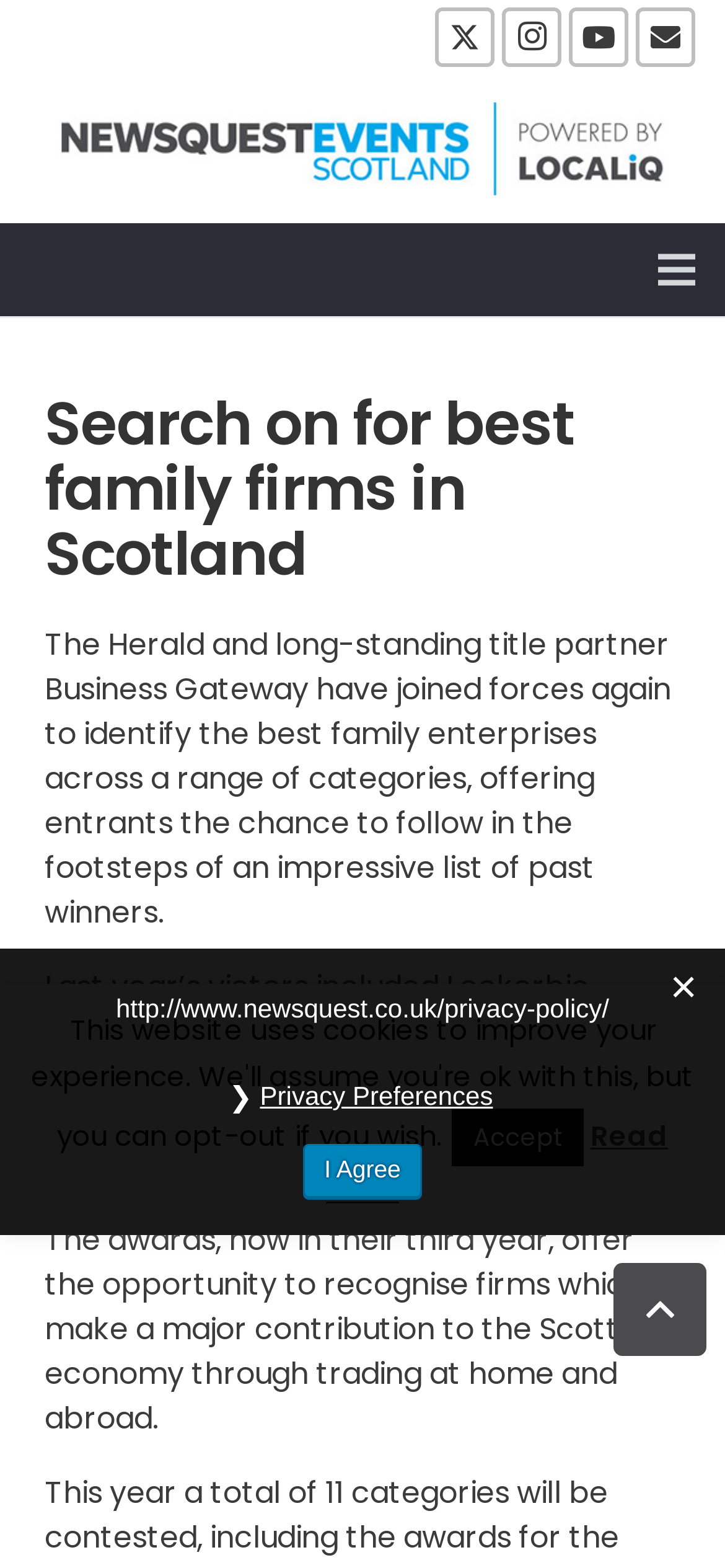Determine the bounding box coordinates of the clickable element to achieve the following action: 'Click on Menu'. Provide the coordinates as four float values between 0 and 1, formatted as [left, top, right, bottom].

[0.875, 0.142, 0.992, 0.202]